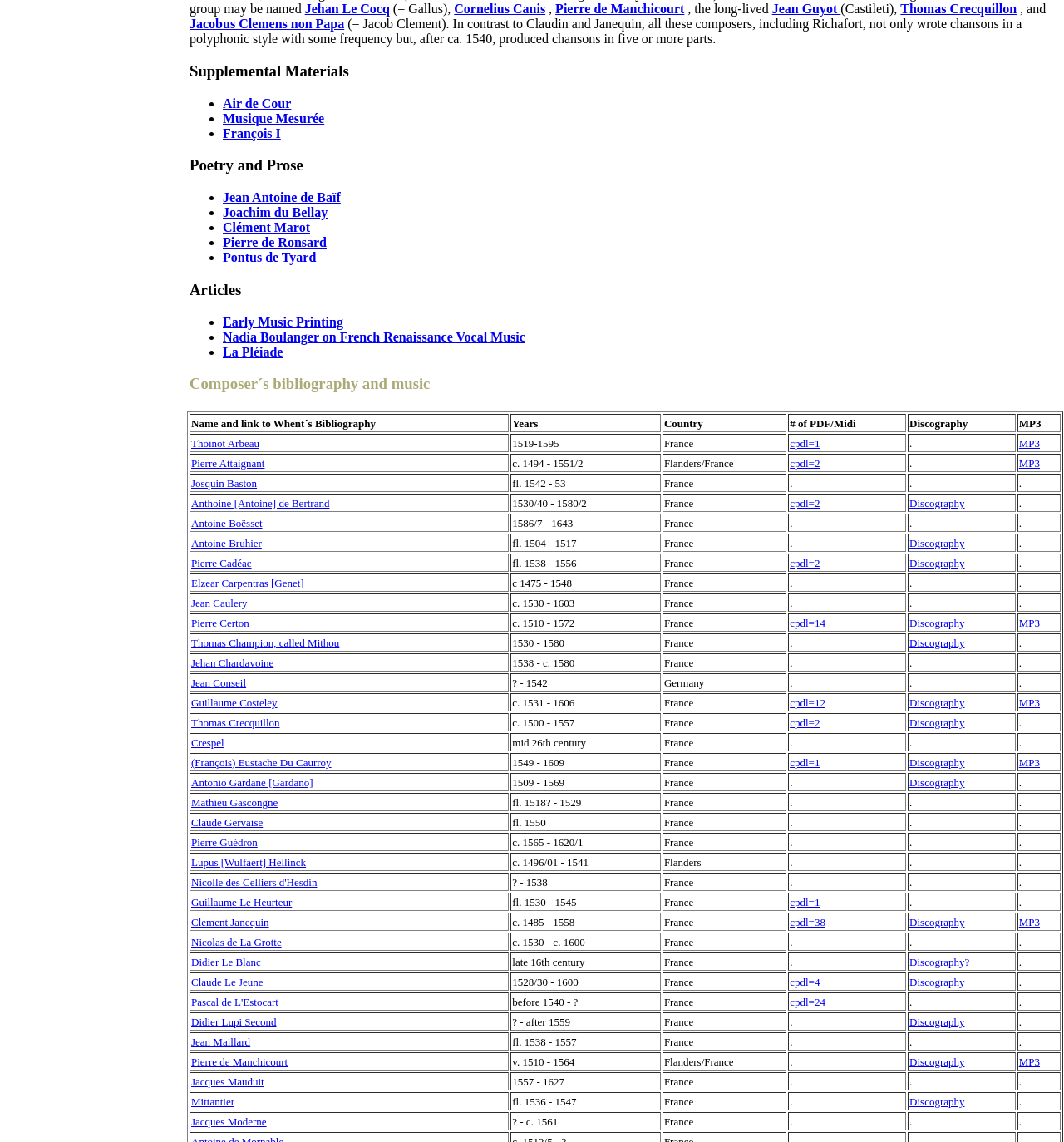What is the type of music listed under 'Supplemental Materials'?
From the details in the image, provide a complete and detailed answer to the question.

I examined the ListMarker and link elements under the 'Supplemental Materials' heading and found the first type of music listed, which is 'Air de Cour'.